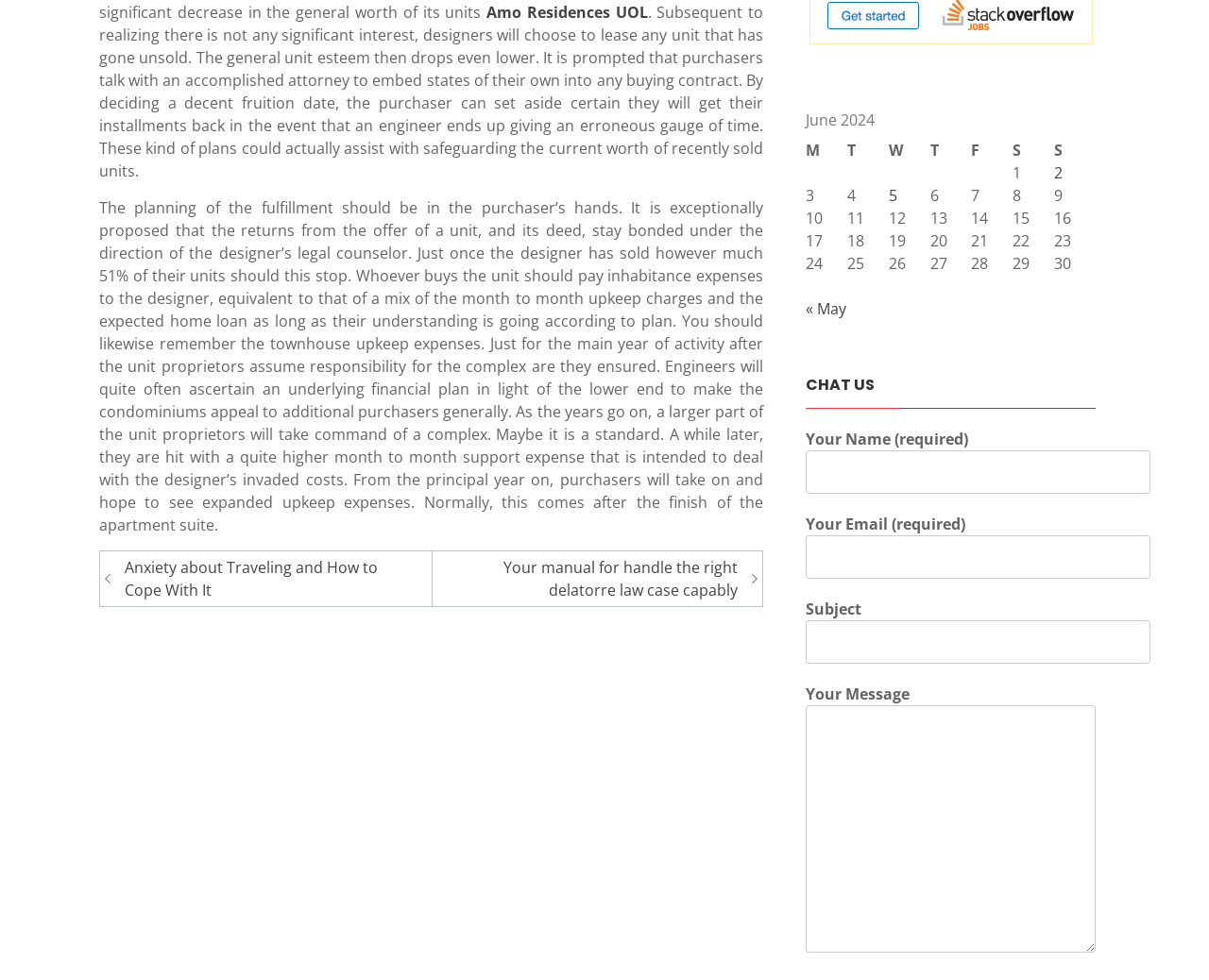Using the provided element description: "Go Back", determine the bounding box coordinates of the corresponding UI element in the screenshot.

None